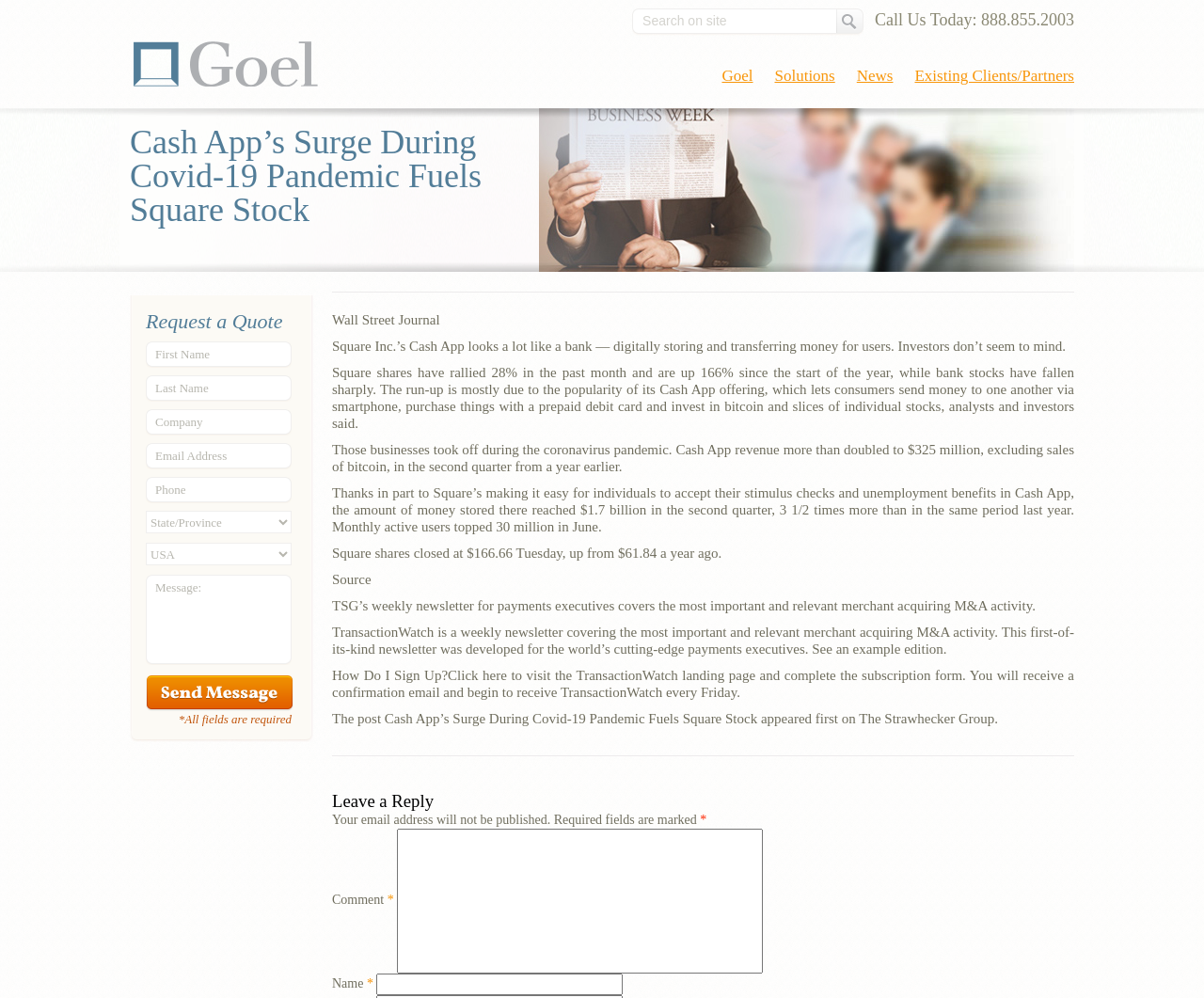Please identify the bounding box coordinates of the element that needs to be clicked to perform the following instruction: "Submit".

[0.121, 0.677, 0.244, 0.713]